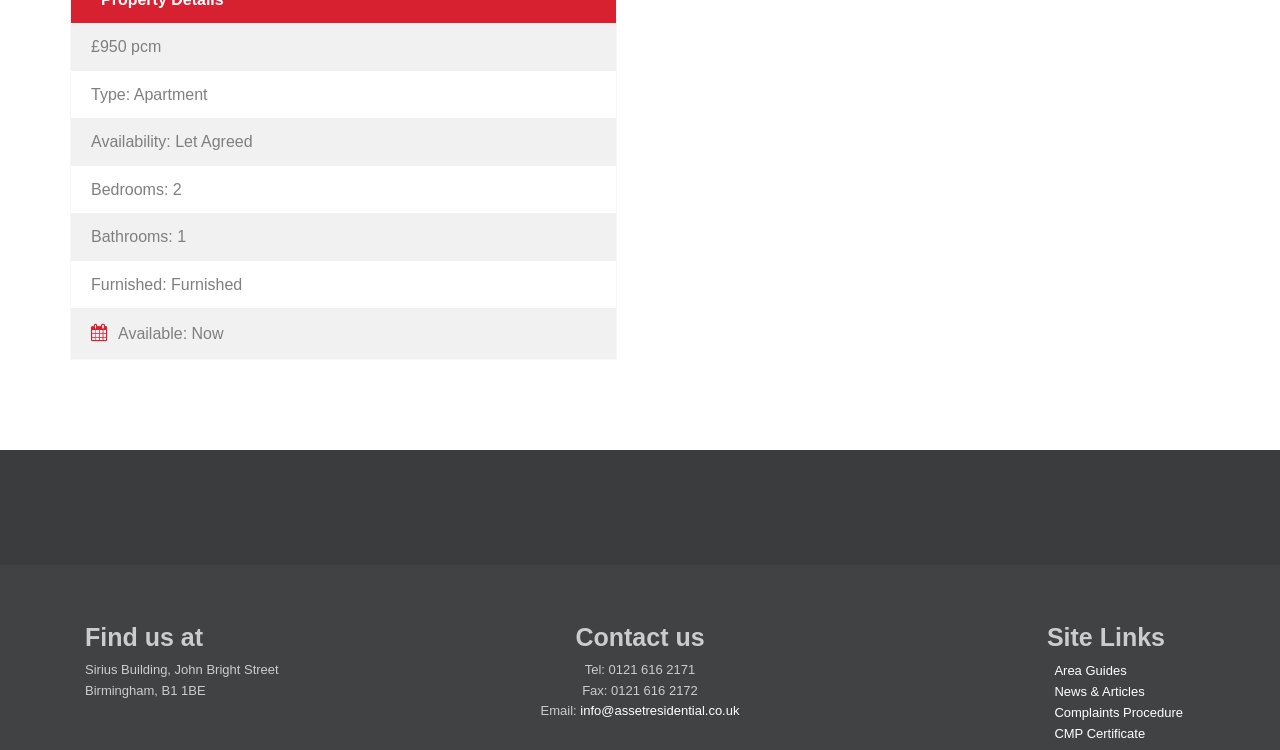Please determine the bounding box coordinates of the element to click in order to execute the following instruction: "Contact us via email". The coordinates should be four float numbers between 0 and 1, specified as [left, top, right, bottom].

[0.453, 0.938, 0.578, 0.958]